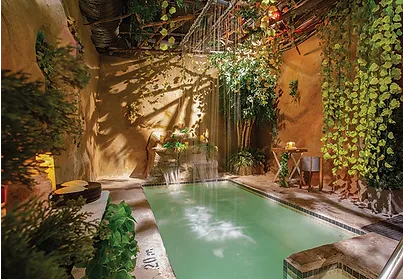Based on the image, provide a detailed response to the question:
What is the purpose of this spa retreat?

The caption describes the spa retreat as an ideal spot for relaxation and self-care, suggesting that its purpose is to provide a peaceful and rejuvenating experience for guests, allowing them to escape from everyday life and focus on their well-being.